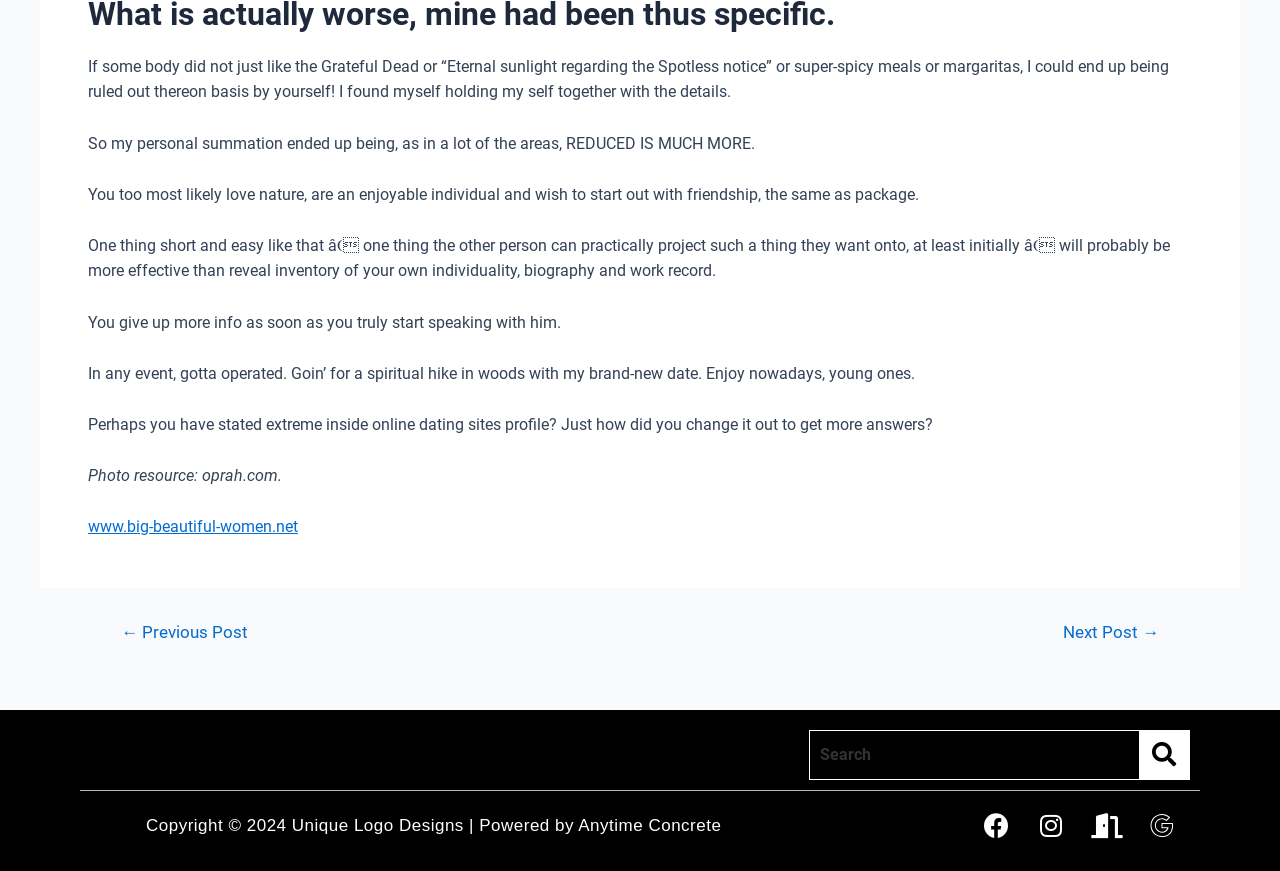Please indicate the bounding box coordinates of the element's region to be clicked to achieve the instruction: "Click the 'Facebook' link". Provide the coordinates as four float numbers between 0 and 1, i.e., [left, top, right, bottom].

[0.759, 0.919, 0.798, 0.977]